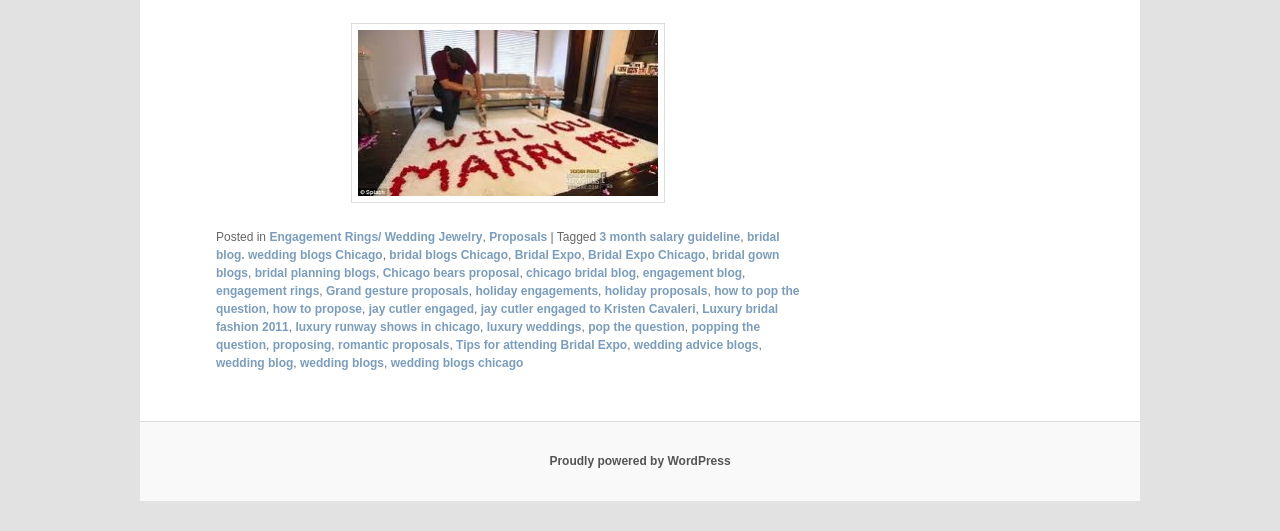What is the purpose of the links in the footer section?
Please look at the screenshot and answer in one word or a short phrase.

To access related content